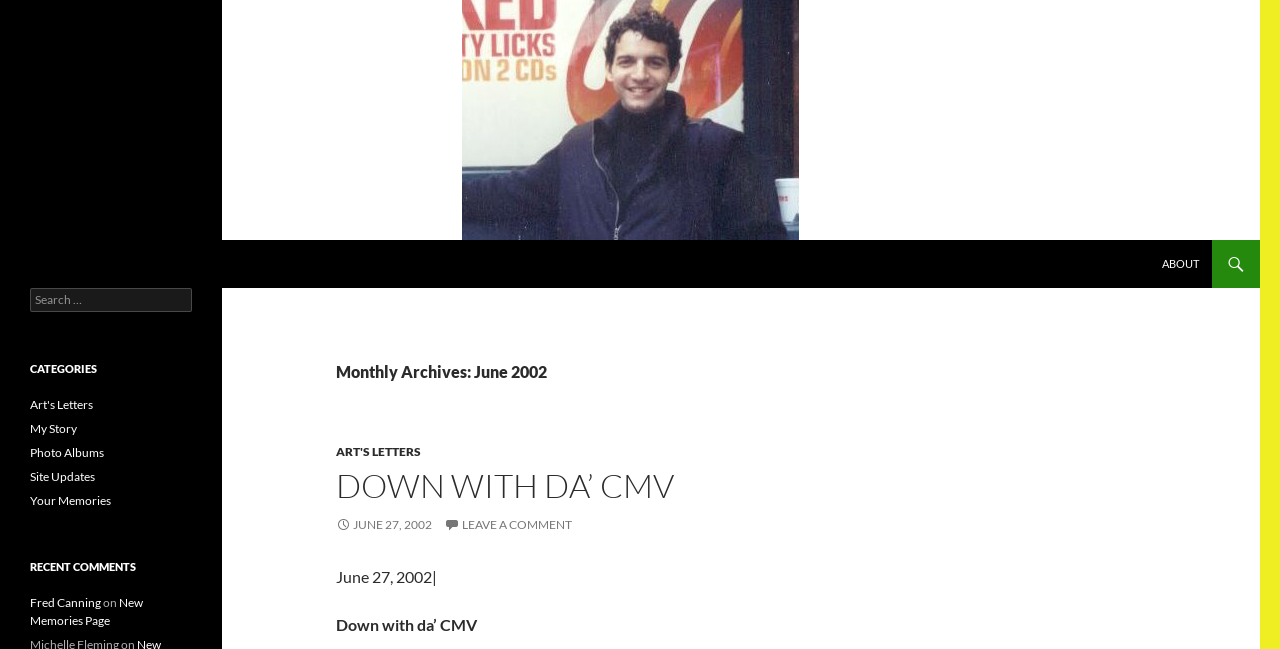Find the bounding box coordinates of the element I should click to carry out the following instruction: "View the 'Mission' page".

None